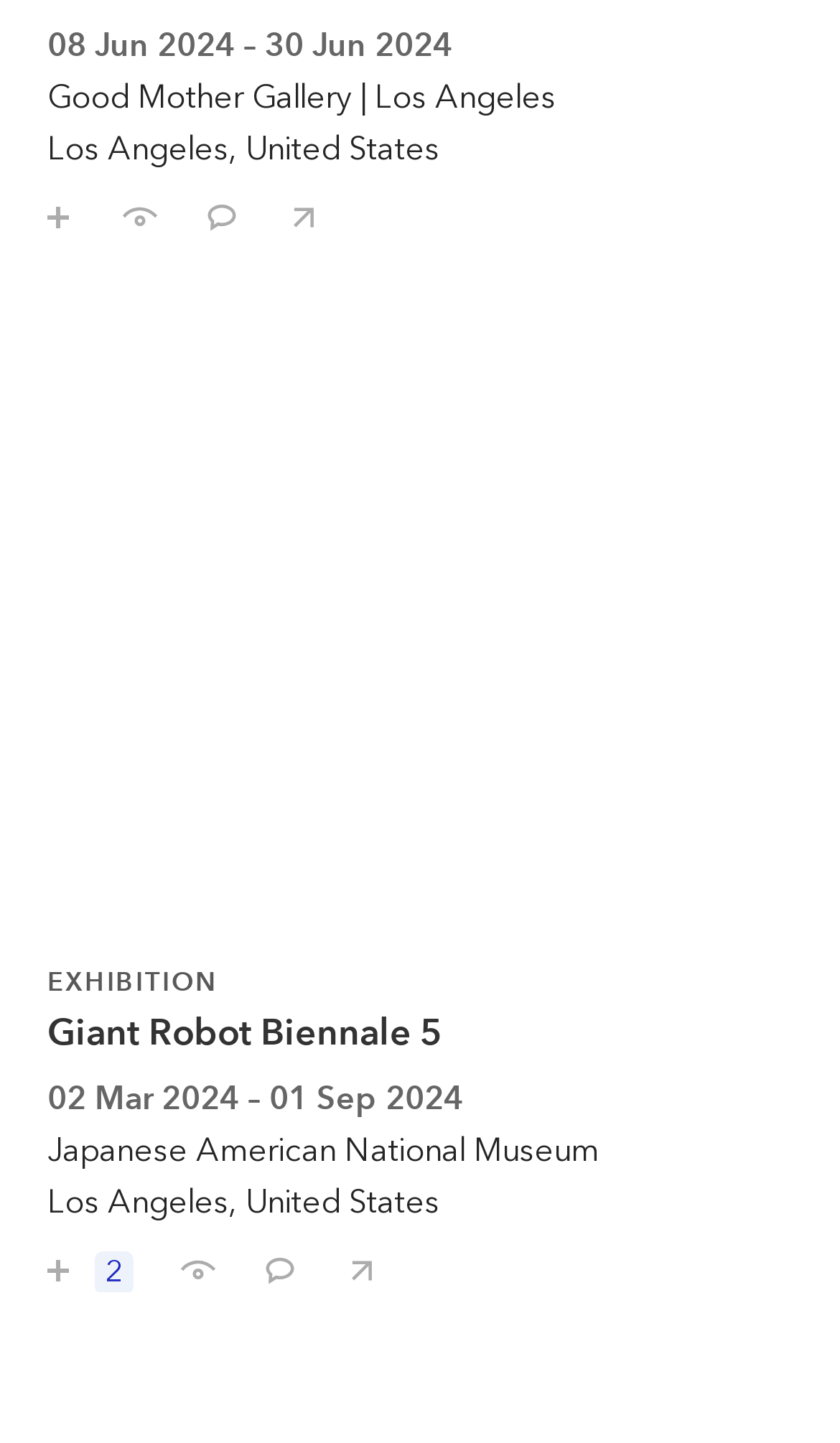Provide a single word or phrase to answer the given question: 
How many exhibitions are displayed?

2